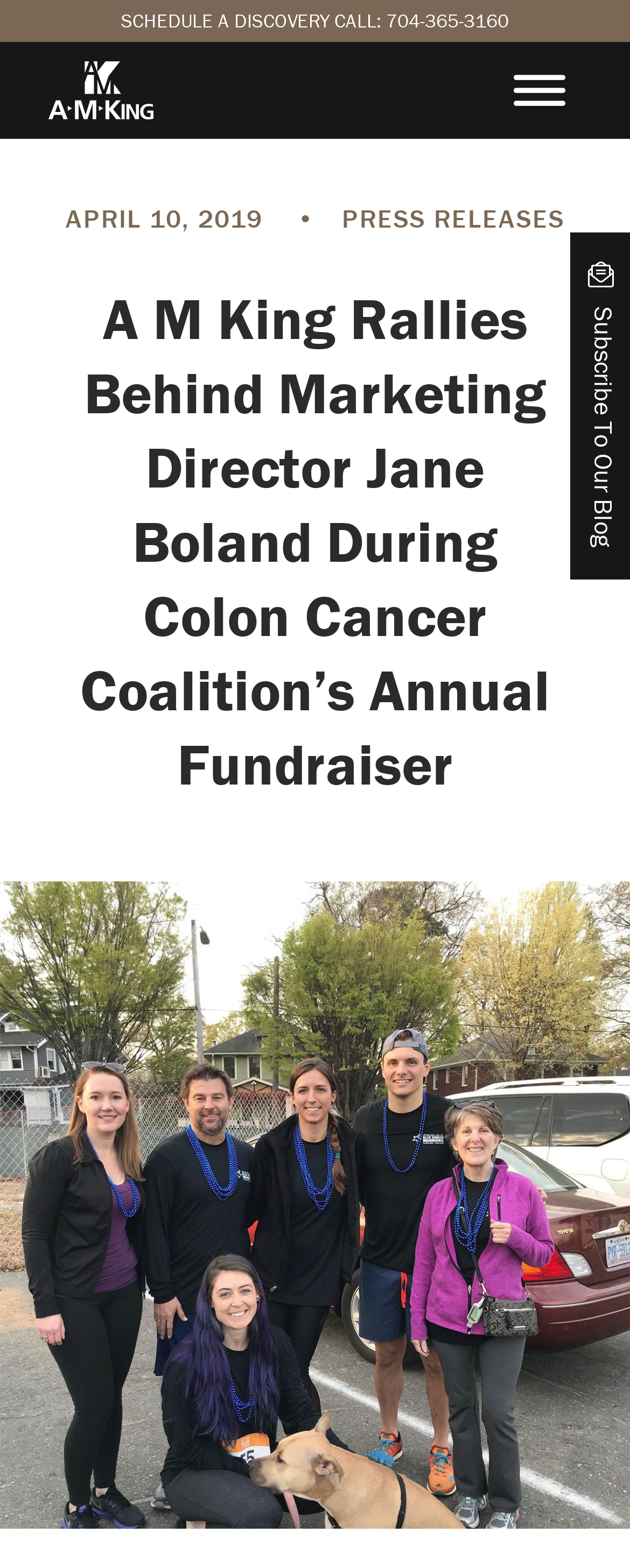Provide an in-depth caption for the webpage.

The webpage appears to be a press release or news article about A M King, a company that participated in a charity event. At the top of the page, there is a logo of A M King, accompanied by a link to the company's website. To the right of the logo, there is a call-to-action link to schedule a discovery call with a phone number.

Below the logo and call-to-action link, there are two headings. The first heading indicates that the article was published on April 10, 2019, and is categorized under press releases. The second heading is the title of the article, which describes A M King's involvement in a charity event for the Colon Cancer Coalition.

The main content of the article is accompanied by a large image that takes up most of the page, showing a scene from the charity event. The image is likely a photo of people participating in the event, possibly including Jane Boland, the marketing director of A M King.